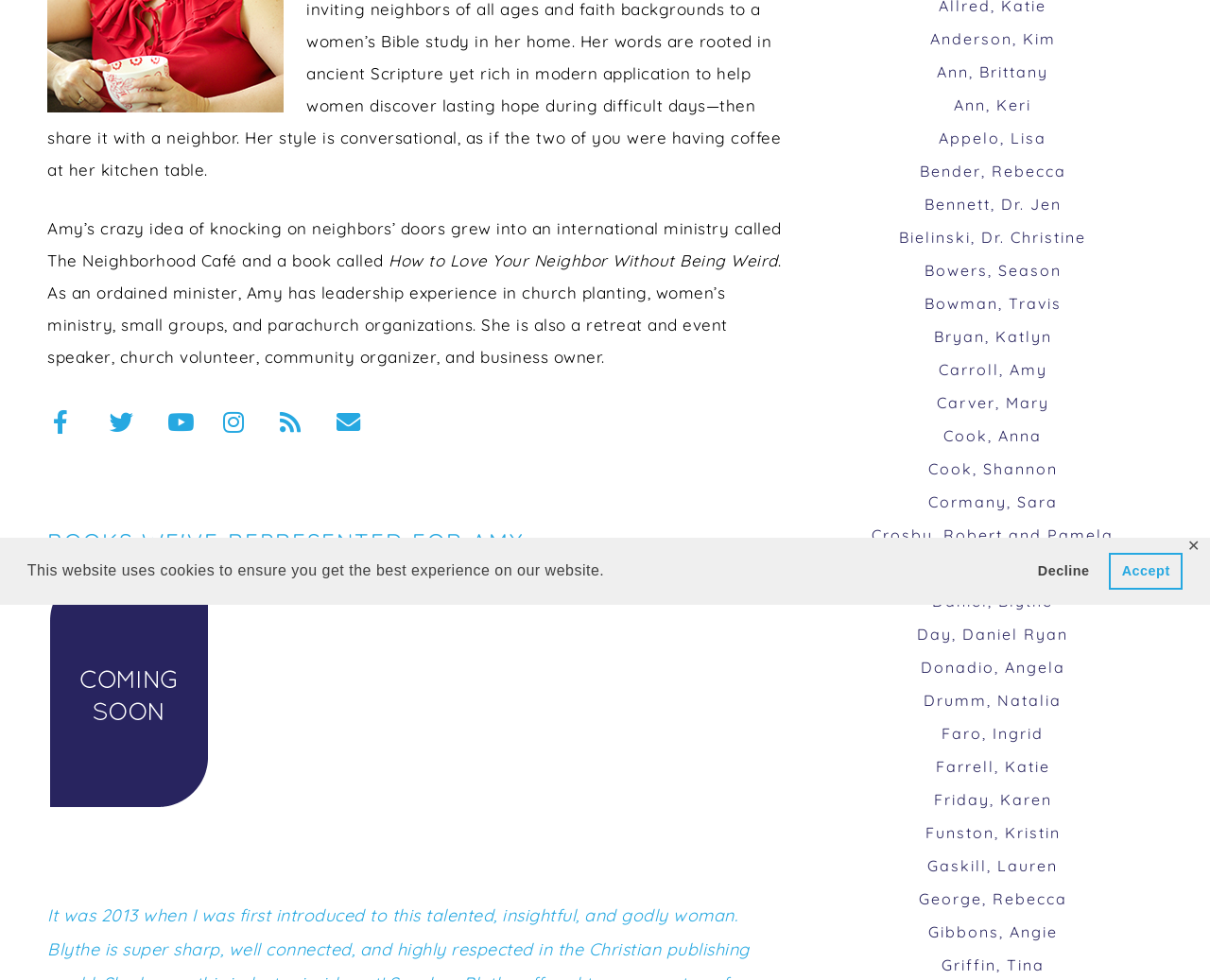Show the bounding box coordinates for the HTML element described as: "Decline".

[0.847, 0.564, 0.911, 0.602]